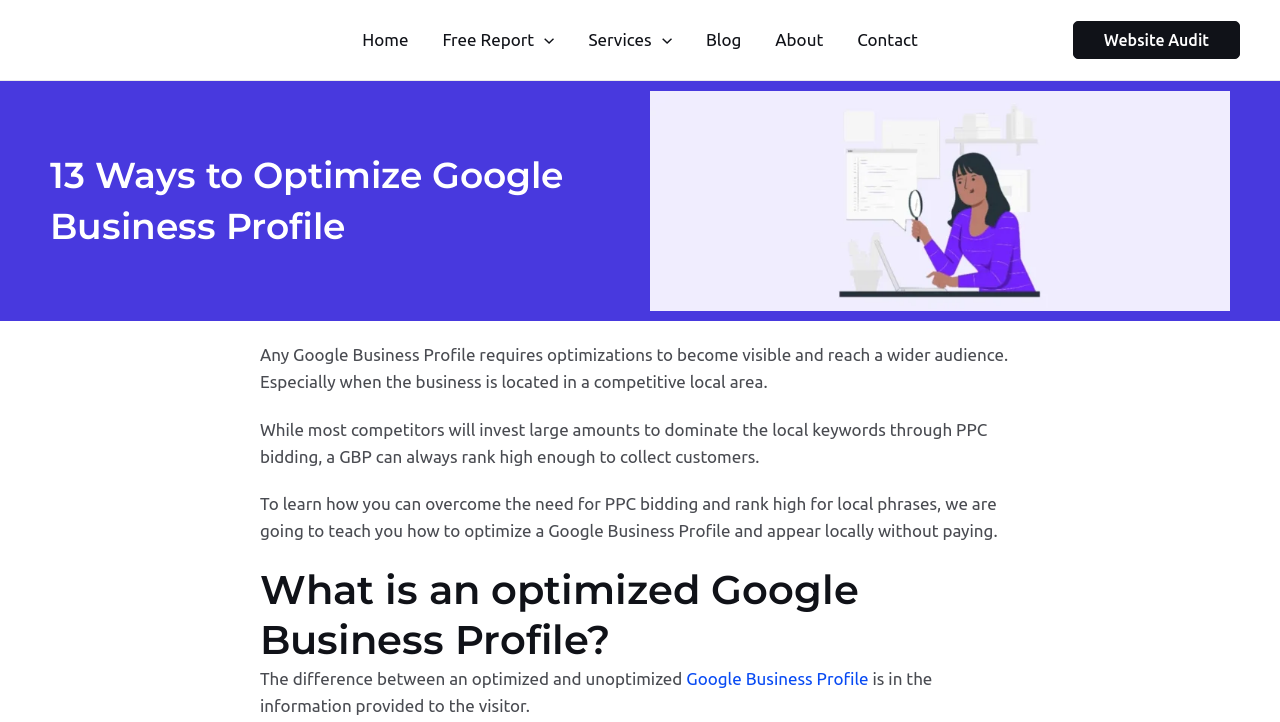Determine the bounding box coordinates of the UI element described below. Use the format (top-left x, top-left y, bottom-right x, bottom-right y) with floating point numbers between 0 and 1: parent_node: Free Report aria-label="Menu Toggle"

[0.417, 0.0, 0.433, 0.111]